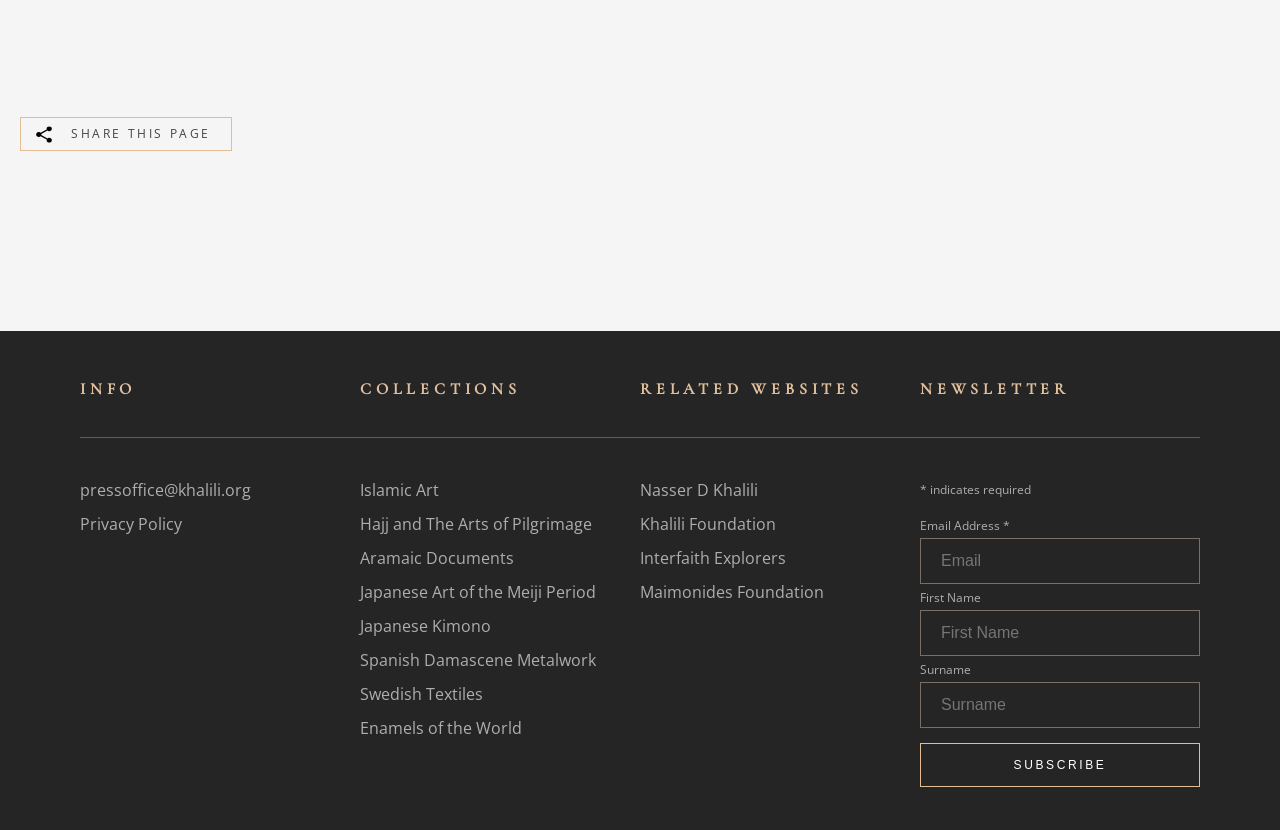How many related websites are listed?
Using the information from the image, answer the question thoroughly.

I counted the link elements under the heading 'RELATED WEBSITES' and found that there are 4 related websites listed.